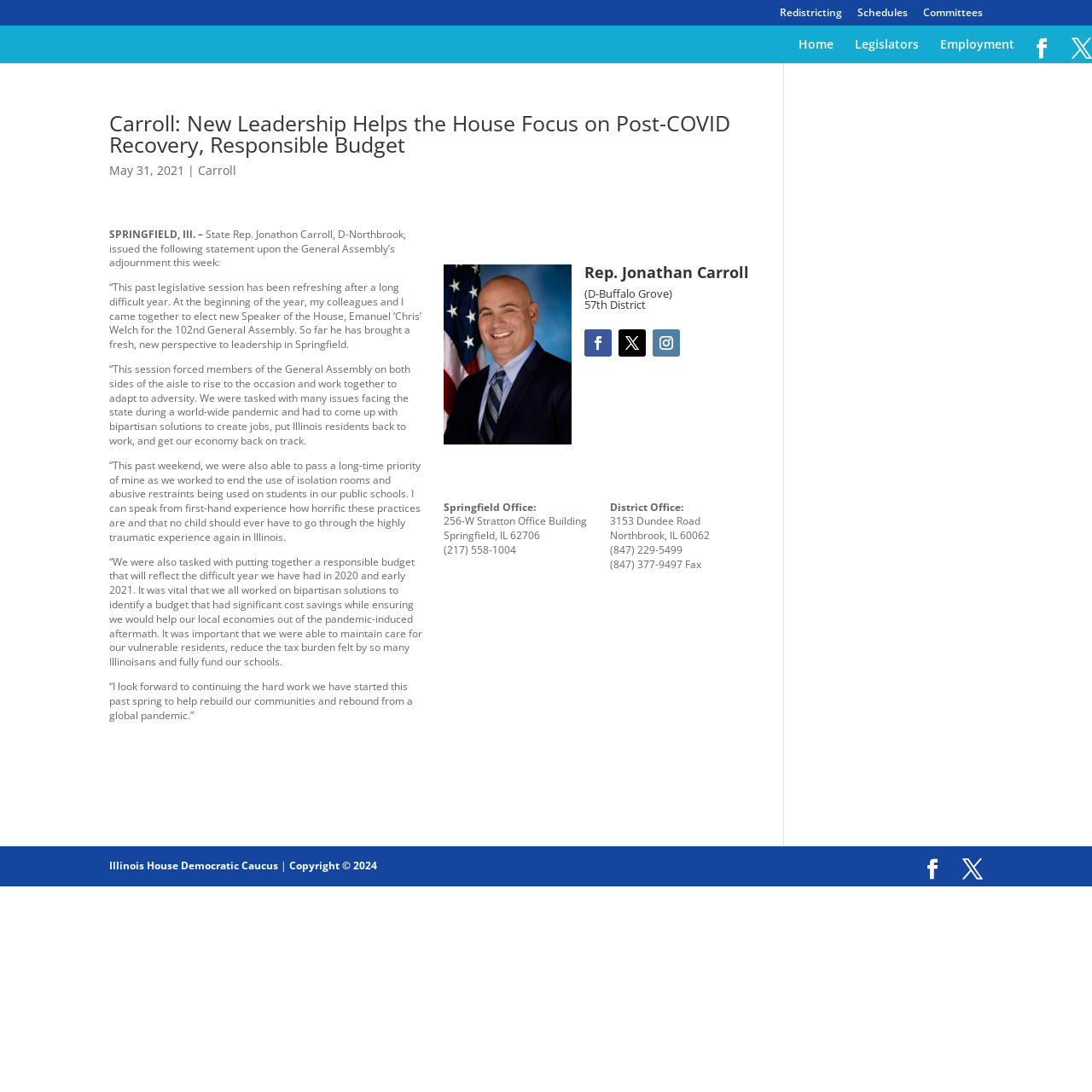Identify the bounding box coordinates for the region to click in order to carry out this instruction: "Read more about Rep. Jonathan Carroll". Provide the coordinates using four float numbers between 0 and 1, formatted as [left, top, right, bottom].

[0.181, 0.148, 0.216, 0.163]